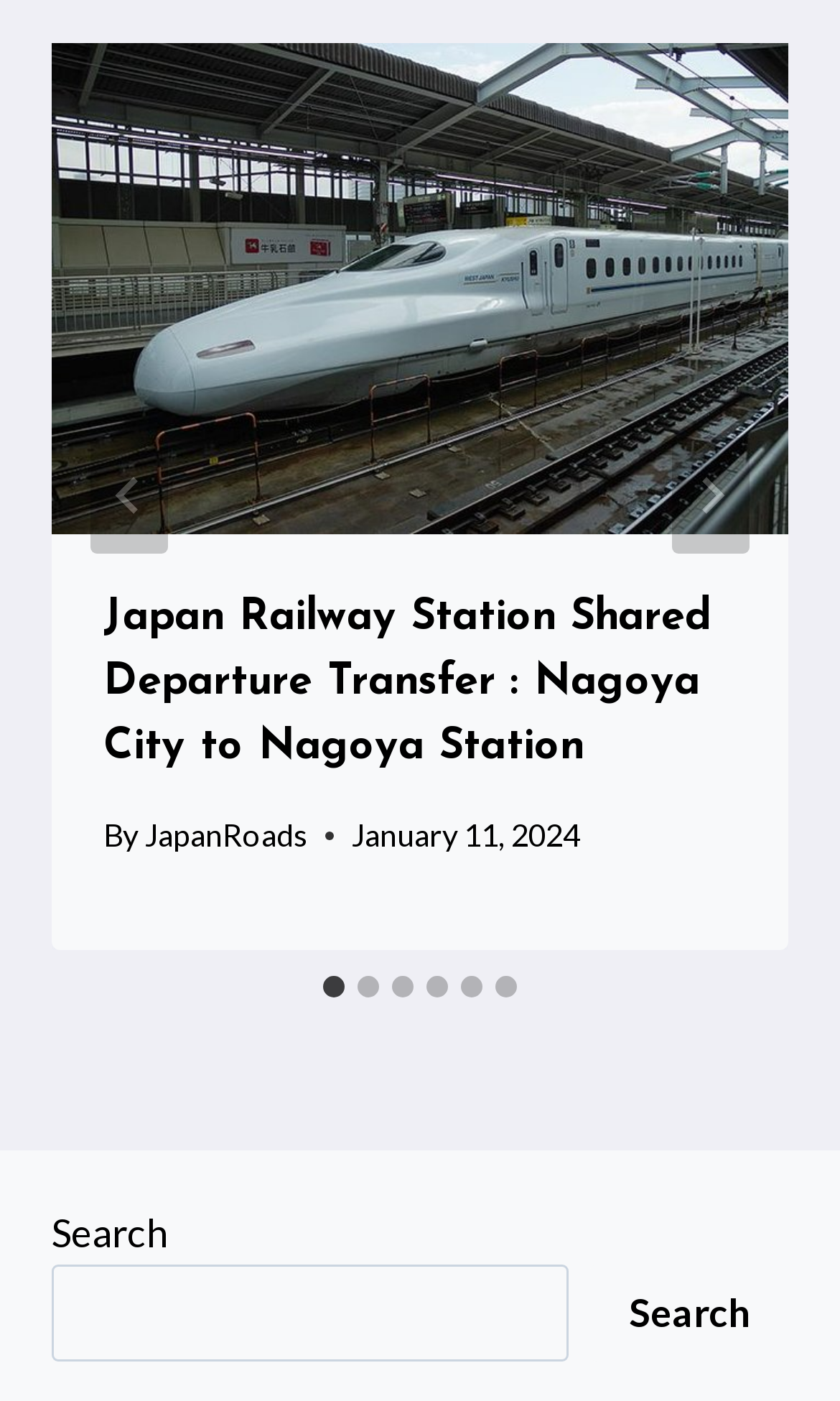Determine the bounding box coordinates of the area to click in order to meet this instruction: "Go to the last slide".

[0.108, 0.313, 0.2, 0.396]